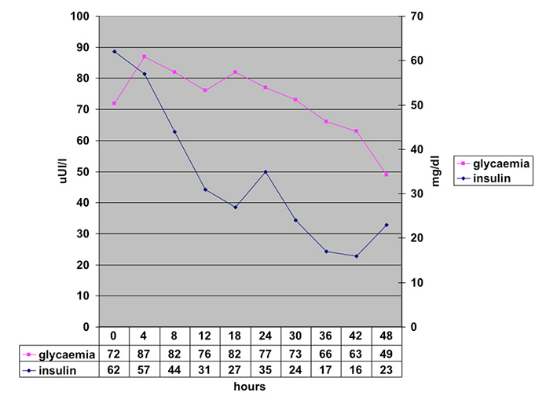Please provide a comprehensive response to the question based on the details in the image: What is the initial blood glucose level?

The graph shows that the magenta line representing glycaemia (blood glucose levels) starts at around 90 uU/l at the beginning of the 48-hour fasting test.